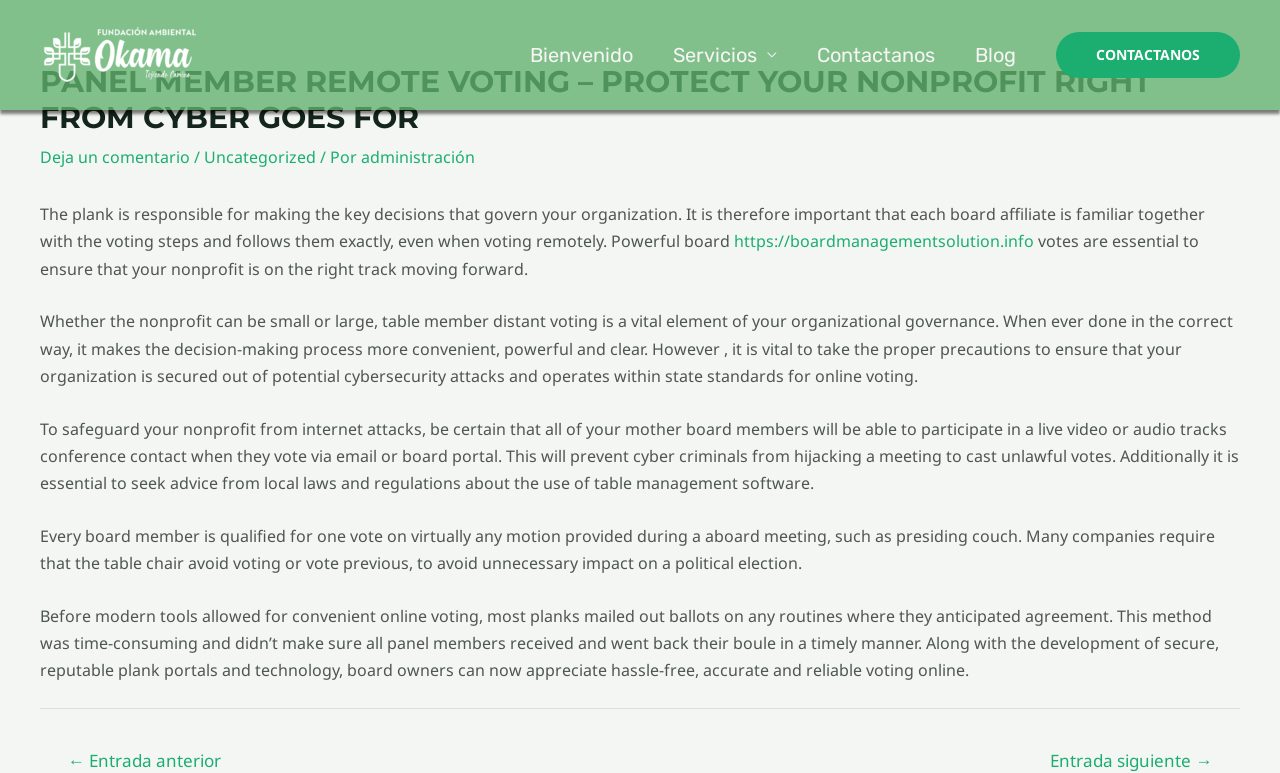What is the main topic of this webpage?
Using the image as a reference, give an elaborate response to the question.

Based on the webpage content, it appears that the main topic is about panel member remote voting, specifically discussing the importance of secure online voting for nonprofits and how to protect against cyber attacks.